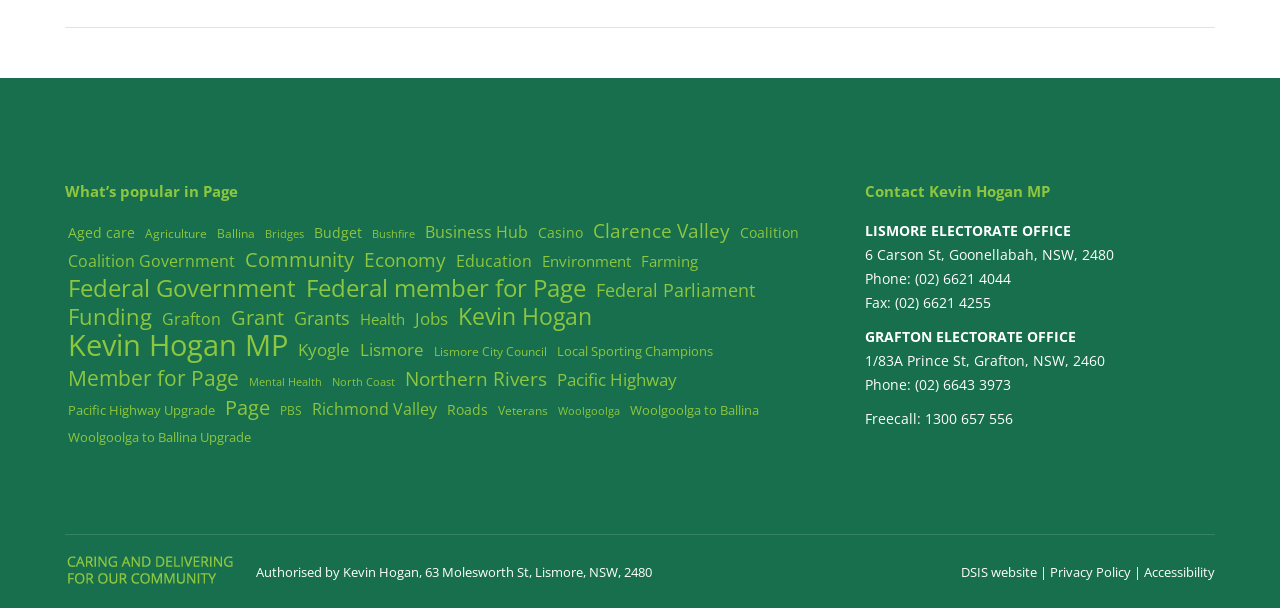Provide the bounding box coordinates of the UI element that matches the description: "Woolgoolga to Ballina Upgrade".

[0.051, 0.699, 0.198, 0.738]